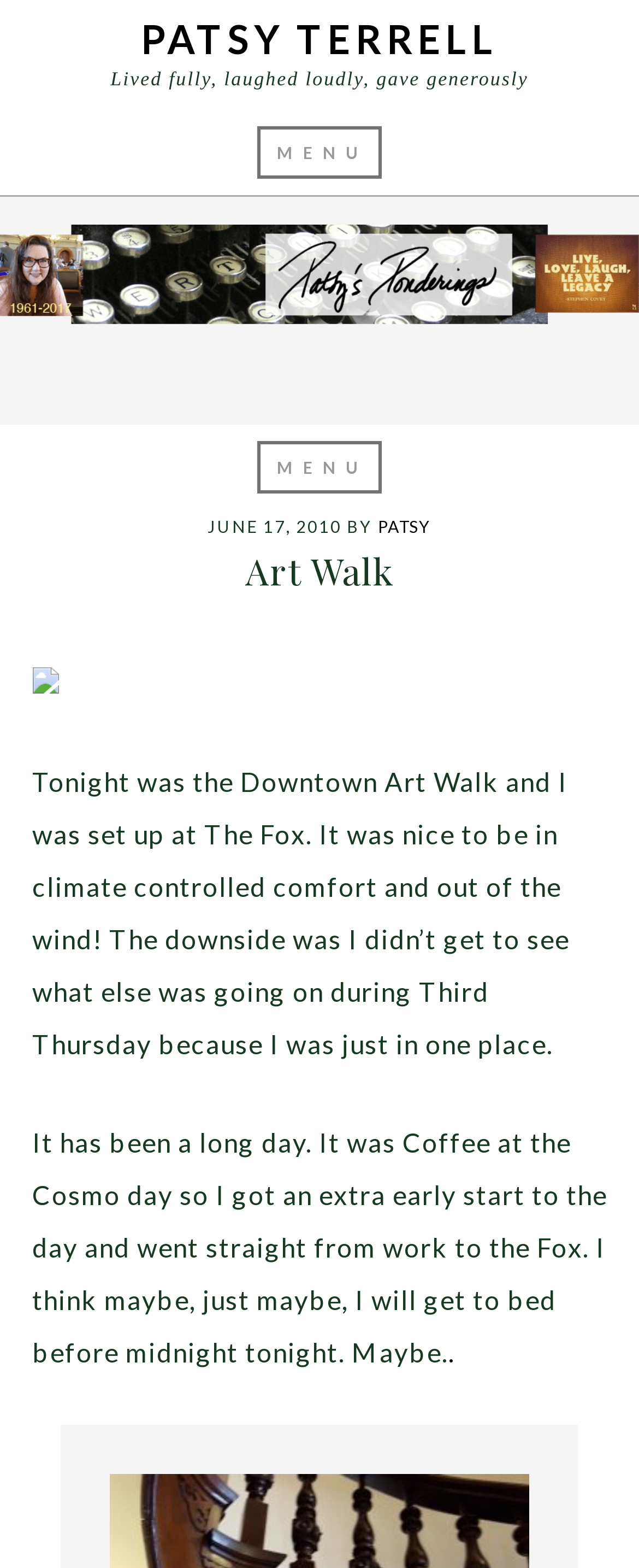Using the description: ".", identify the bounding box of the corresponding UI element in the screenshot.

[0.701, 0.853, 0.712, 0.872]